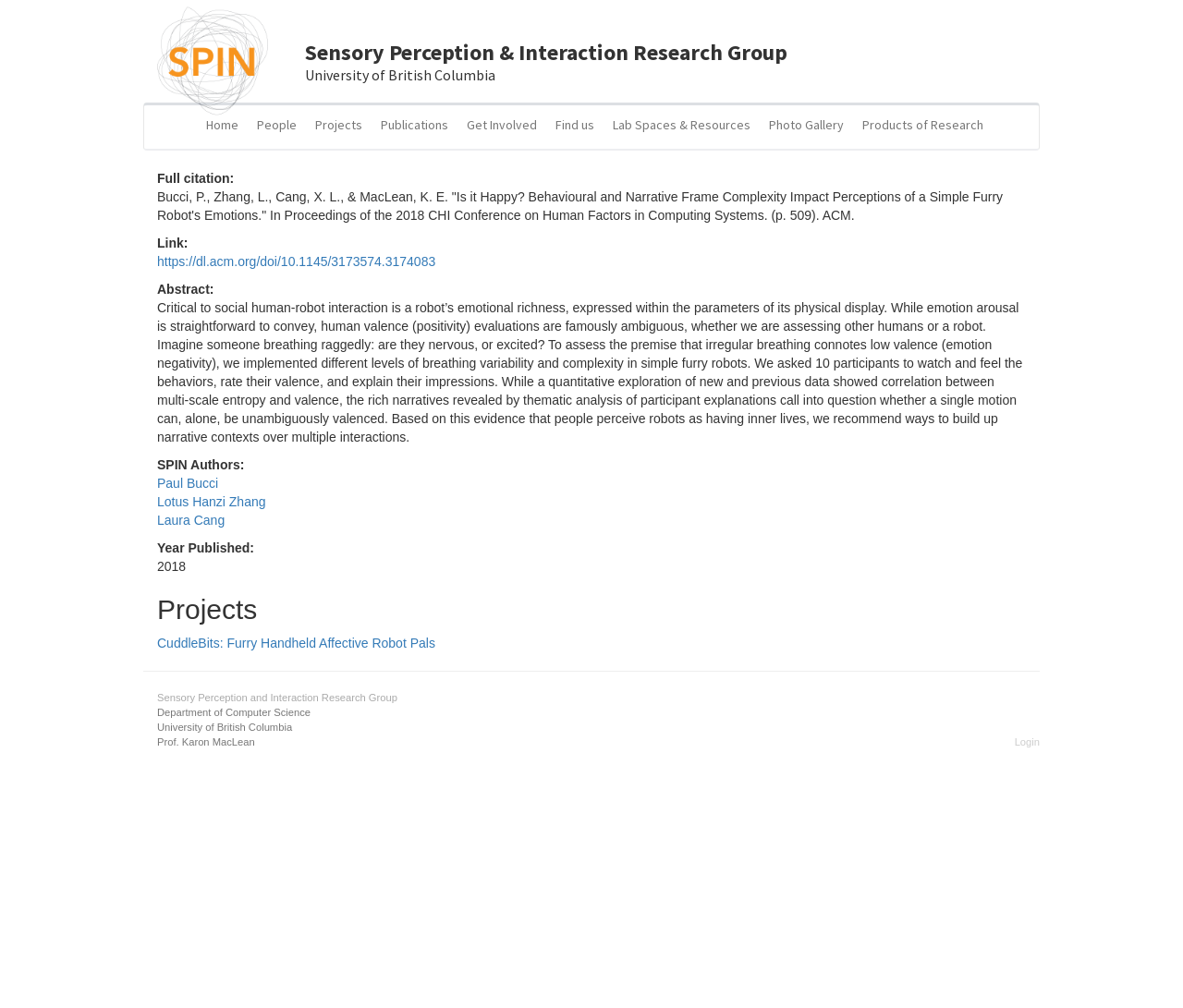Locate the bounding box coordinates of the element that needs to be clicked to carry out the instruction: "Click the 'Home' link". The coordinates should be given as four float numbers ranging from 0 to 1, i.e., [left, top, right, bottom].

[0.166, 0.11, 0.209, 0.137]